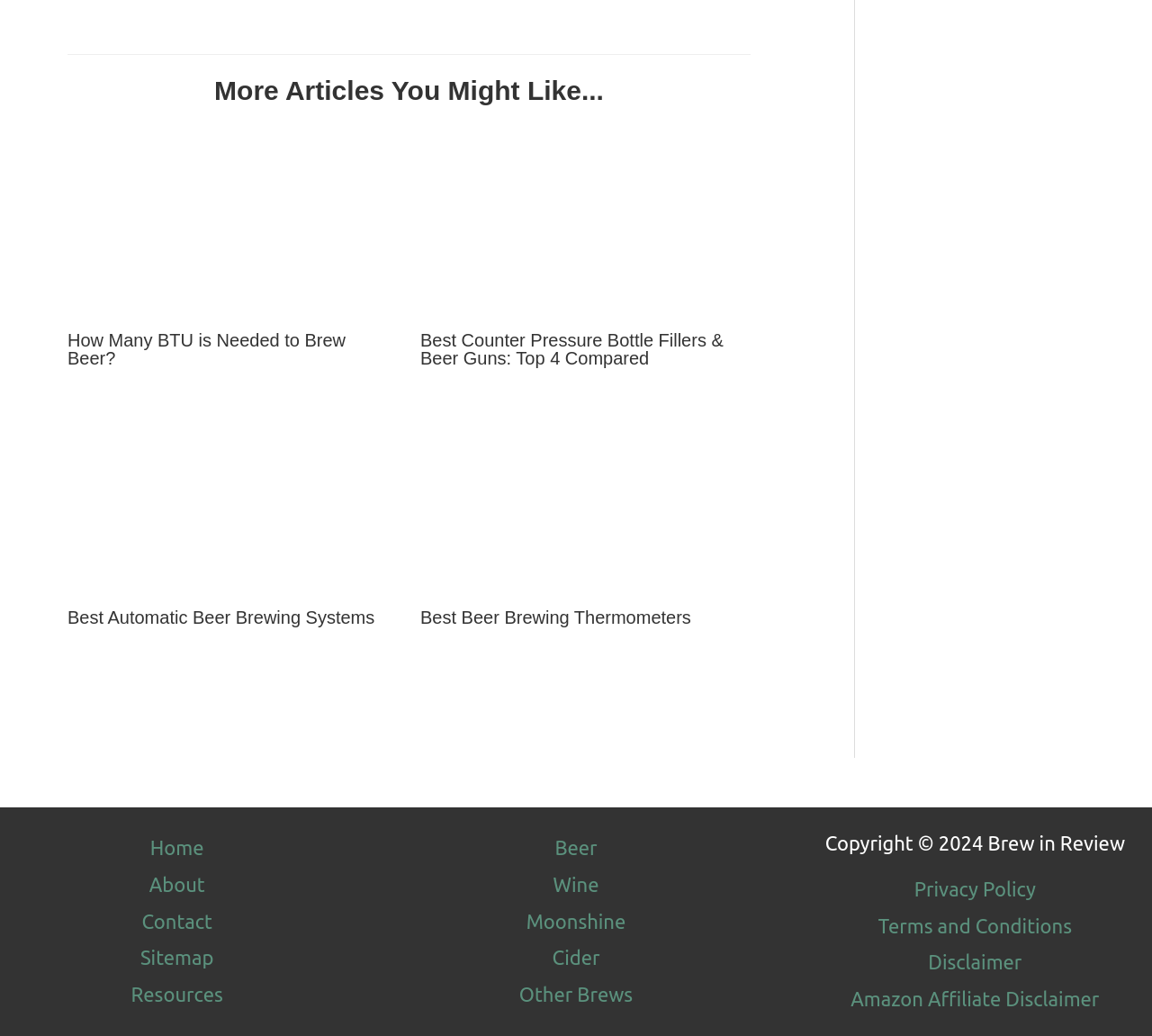Find and specify the bounding box coordinates that correspond to the clickable region for the instruction: "Read more about How Many BTU is Needed to Brew Beer?".

[0.059, 0.198, 0.345, 0.22]